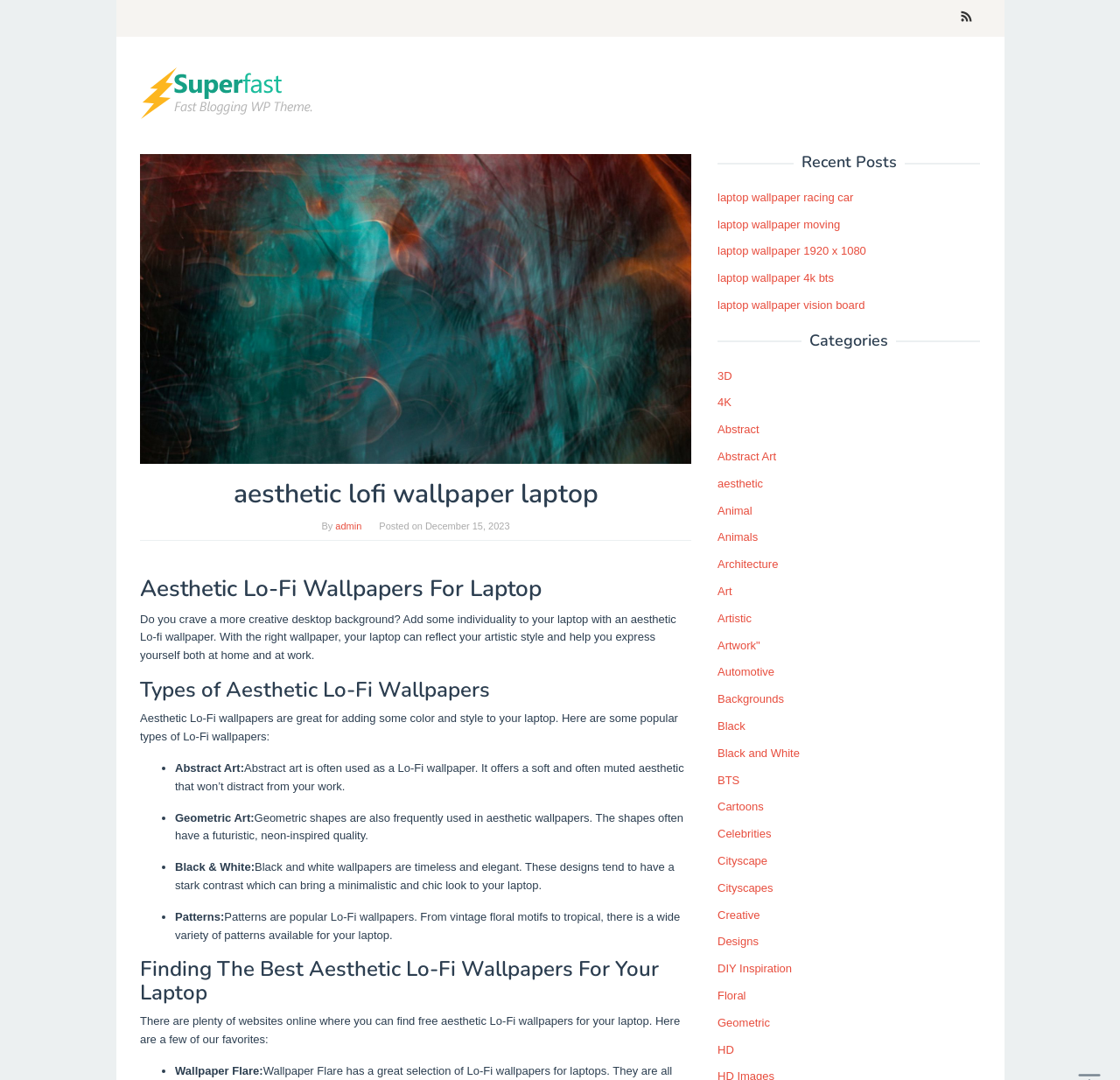Please identify the bounding box coordinates of the element that needs to be clicked to execute the following command: "Click on the 'RSS' link". Provide the bounding box using four float numbers between 0 and 1, formatted as [left, top, right, bottom].

[0.851, 0.0, 0.875, 0.034]